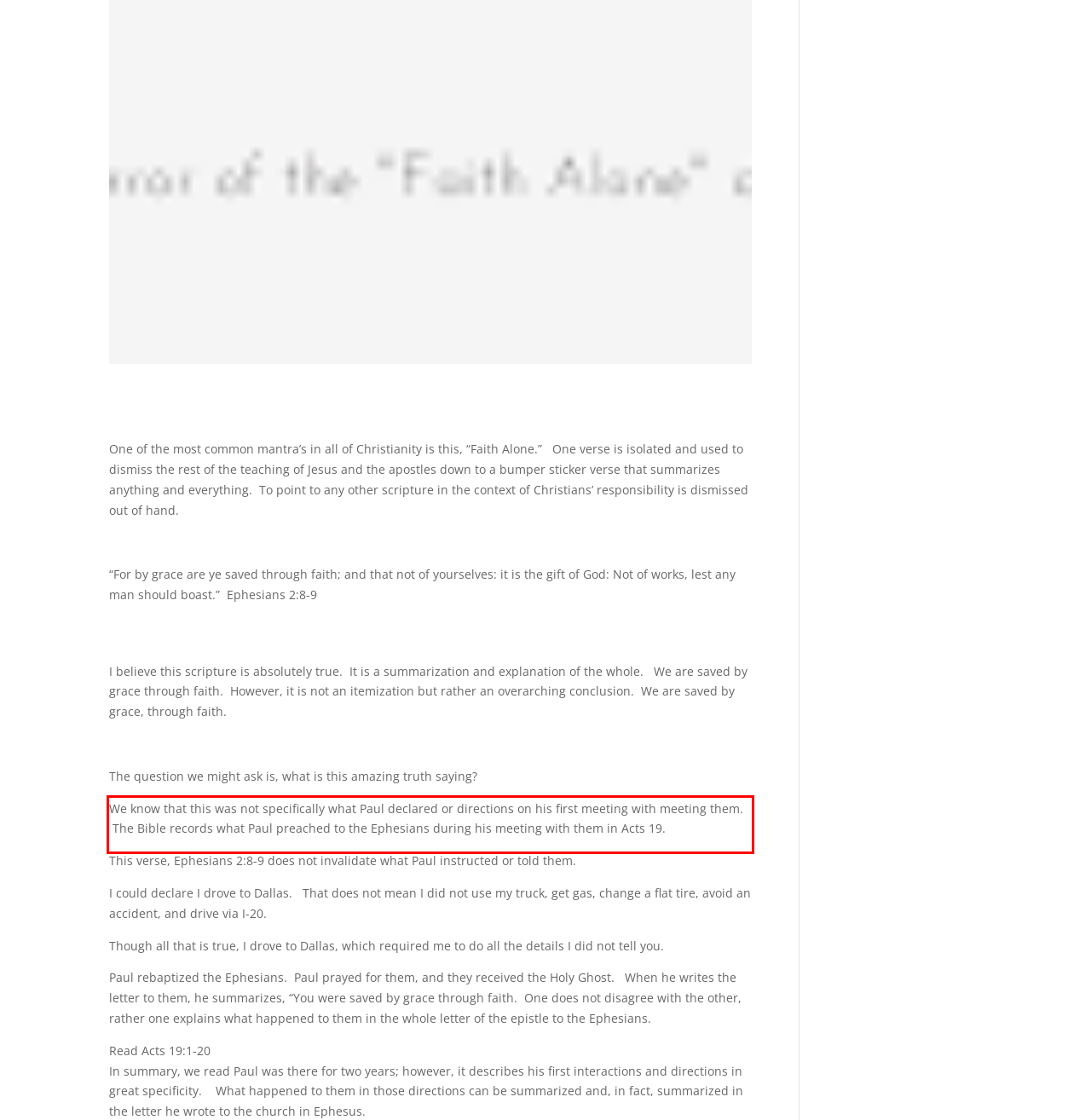Using the provided screenshot, read and generate the text content within the red-bordered area.

We know that this was not specifically what Paul declared or directions on his first meeting with meeting them. The Bible records what Paul preached to the Ephesians during his meeting with them in Acts 19.